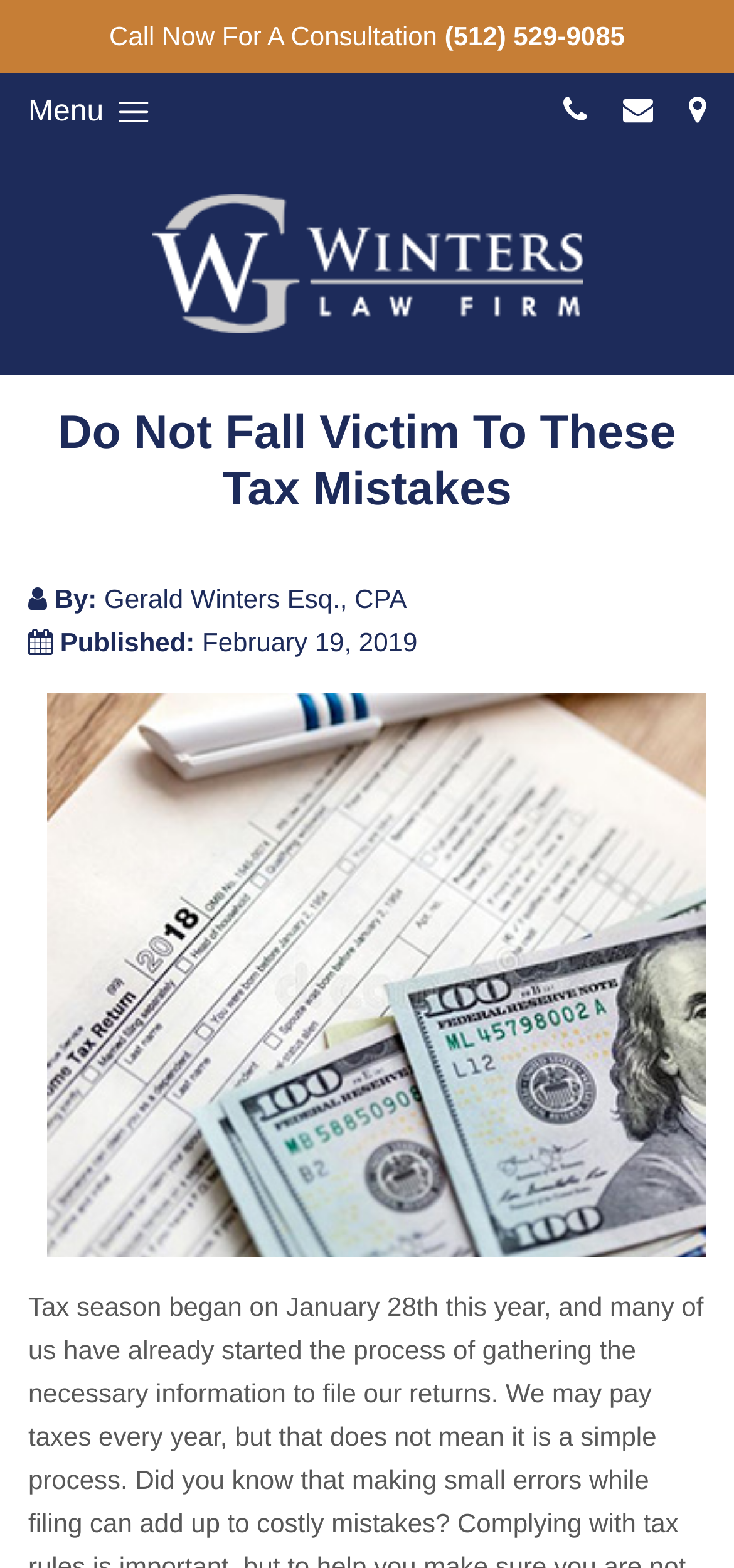Find the bounding box of the UI element described as follows: "Menu".

[0.038, 0.056, 0.214, 0.088]